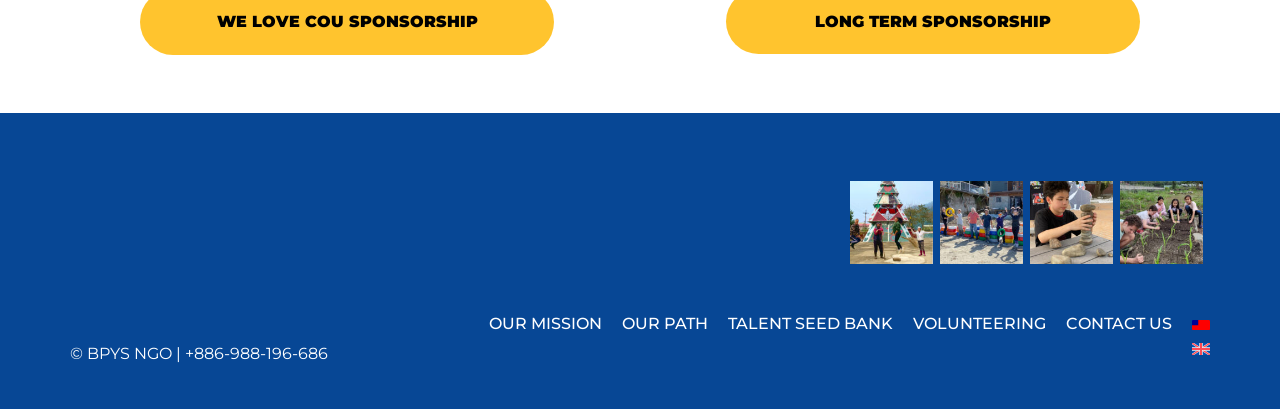Find the bounding box coordinates for the UI element that matches this description: "enquiries@creamandblack.co.uk".

None